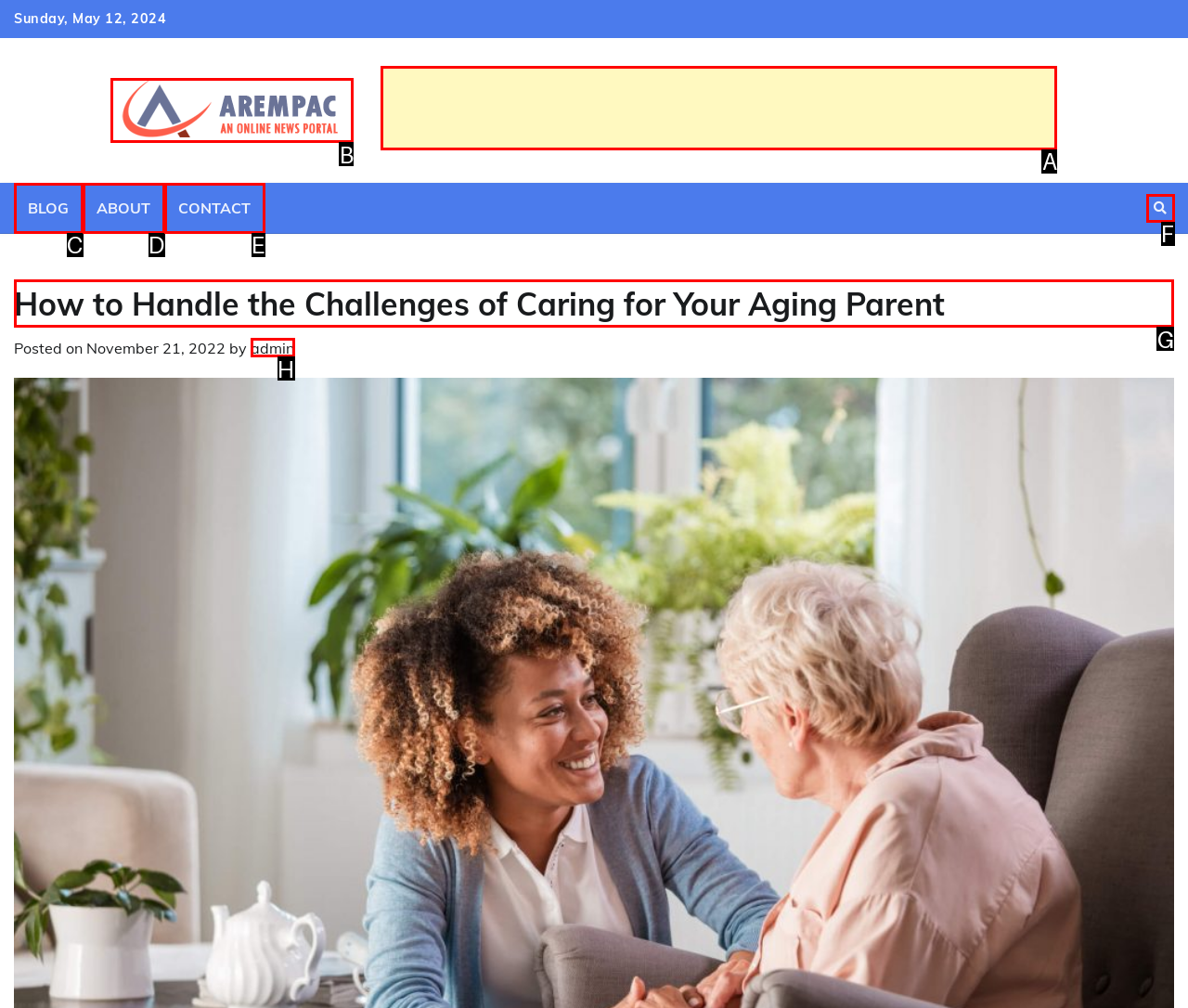Specify the letter of the UI element that should be clicked to achieve the following: read the article
Provide the corresponding letter from the choices given.

G